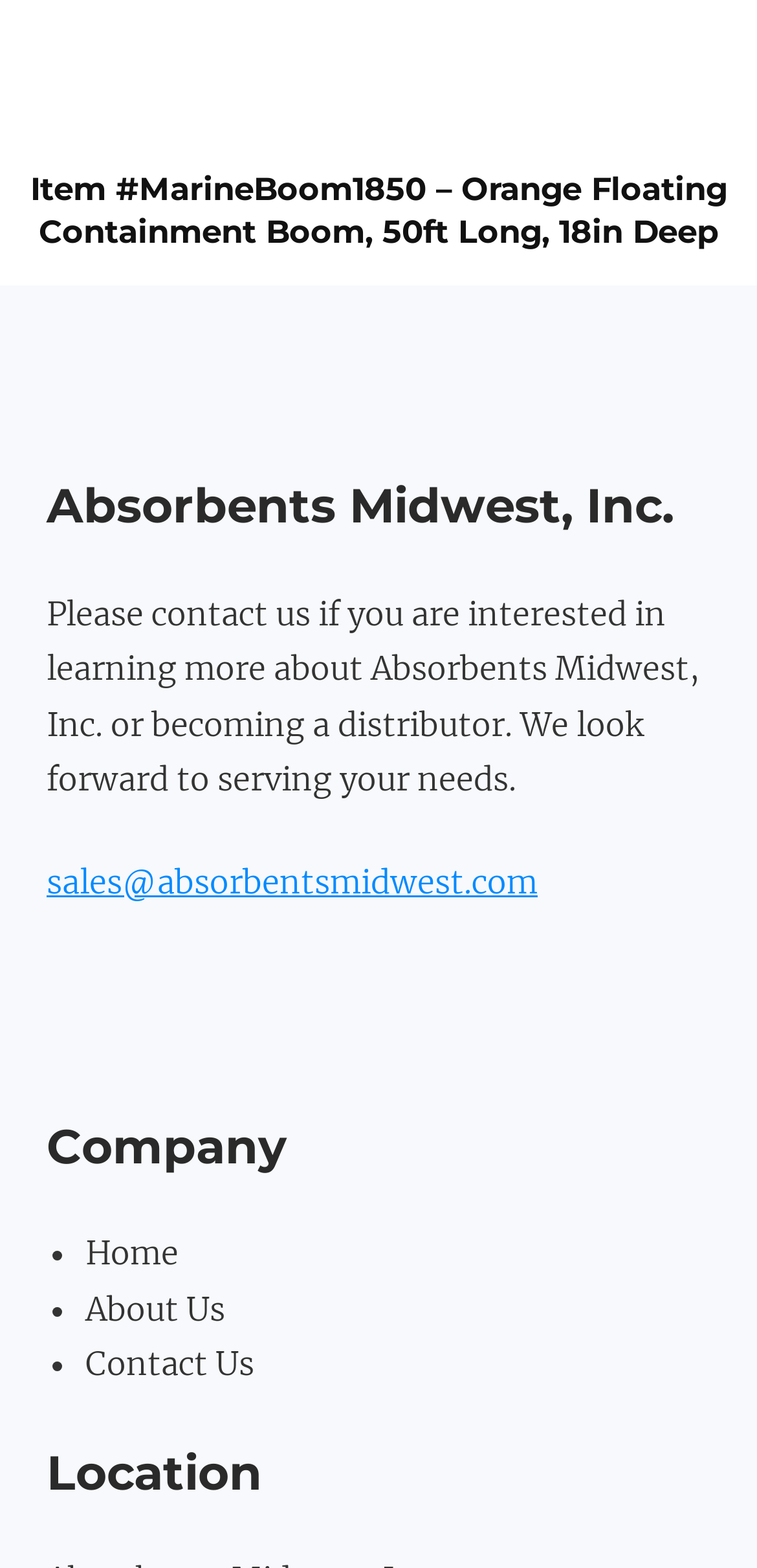Please give a short response to the question using one word or a phrase:
What are the main sections of the company website?

Home, About Us, Contact Us